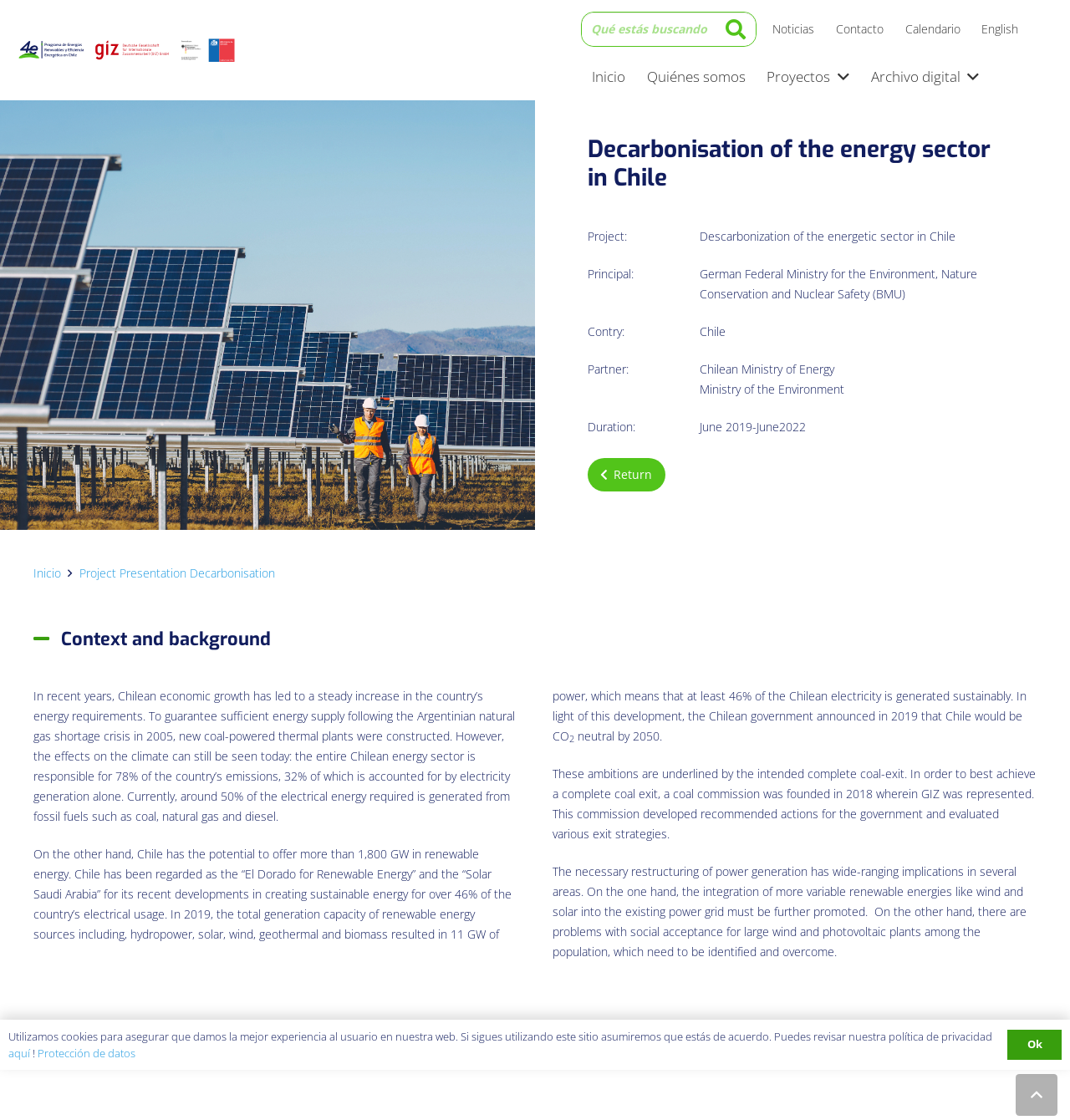Locate the bounding box coordinates of the element I should click to achieve the following instruction: "Return to the top of the page".

[0.949, 0.959, 0.988, 0.996]